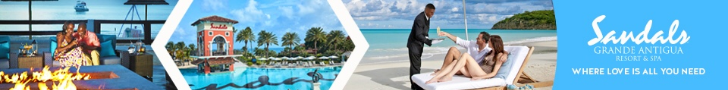What type of trees are visible in the background of the pool area?
Provide a one-word or short-phrase answer based on the image.

Palm trees